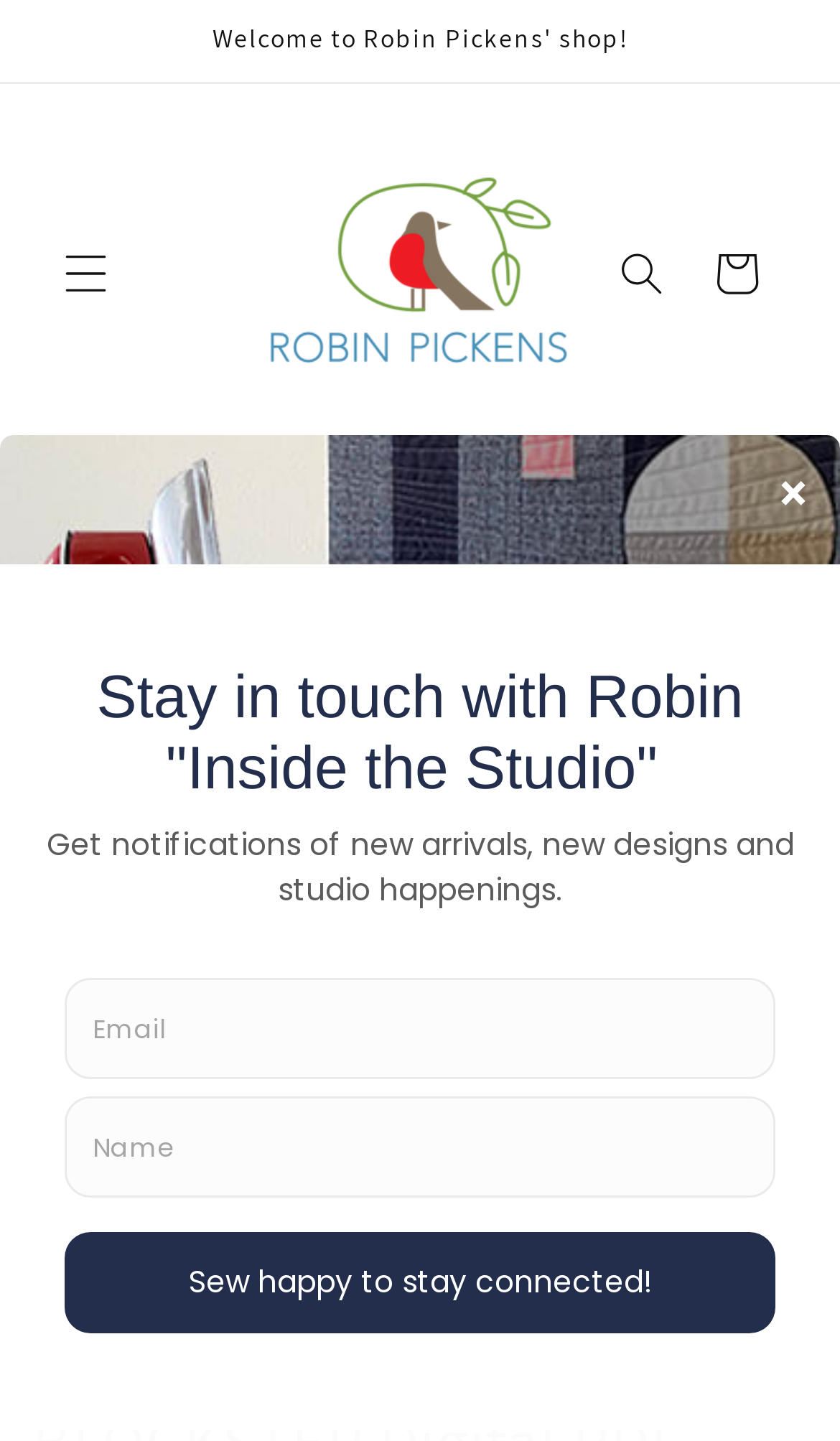Answer the following query concisely with a single word or phrase:
What is the name of the quilt pattern?

BLOCKSTEP